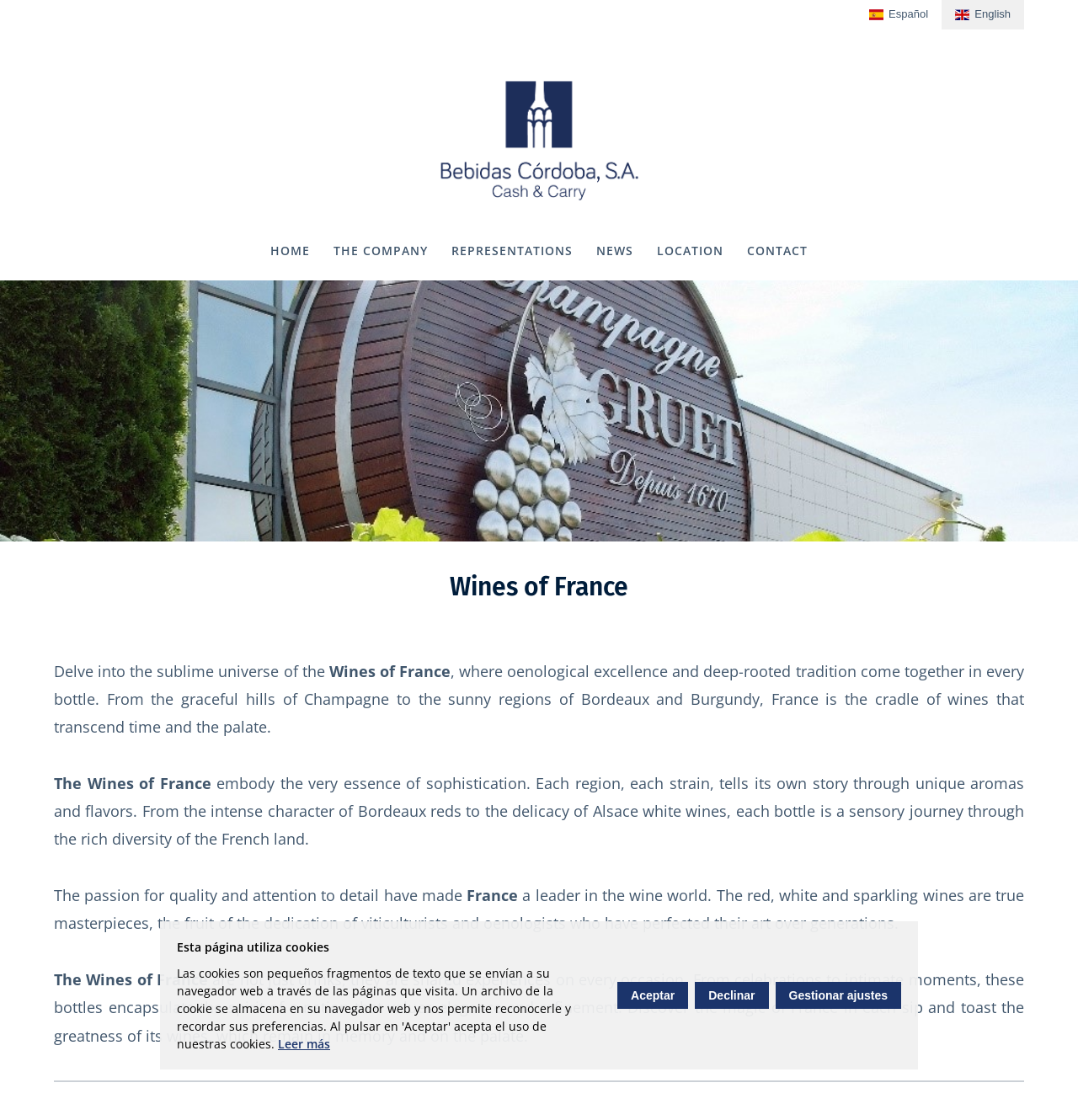Provide a thorough description of the webpage you see.

This webpage is about D.O. Vinos de Francia, a wine representation company. At the top, there are language options to switch between Español and English. Below that, there is a link to Bebidas Córdoba, S.A., accompanied by an image of the company's logo. 

The main navigation menu is located below, consisting of links to HOME, THE COMPANY, REPRESENTATIONS, NEWS, LOCATION, and CONTACT. 

The main content of the page is divided into sections. The first section has a heading "Wines of France" and describes the excellence and tradition of French wines. The text is divided into paragraphs, with the first paragraph introducing the concept of French wines, and the subsequent paragraphs elaborating on the characteristics and diversity of wines from different regions of France. 

There is a horizontal separator line near the bottom of the page, followed by a notice about the use of cookies on the website. Below that, there are buttons to accept, decline, or manage cookie settings.